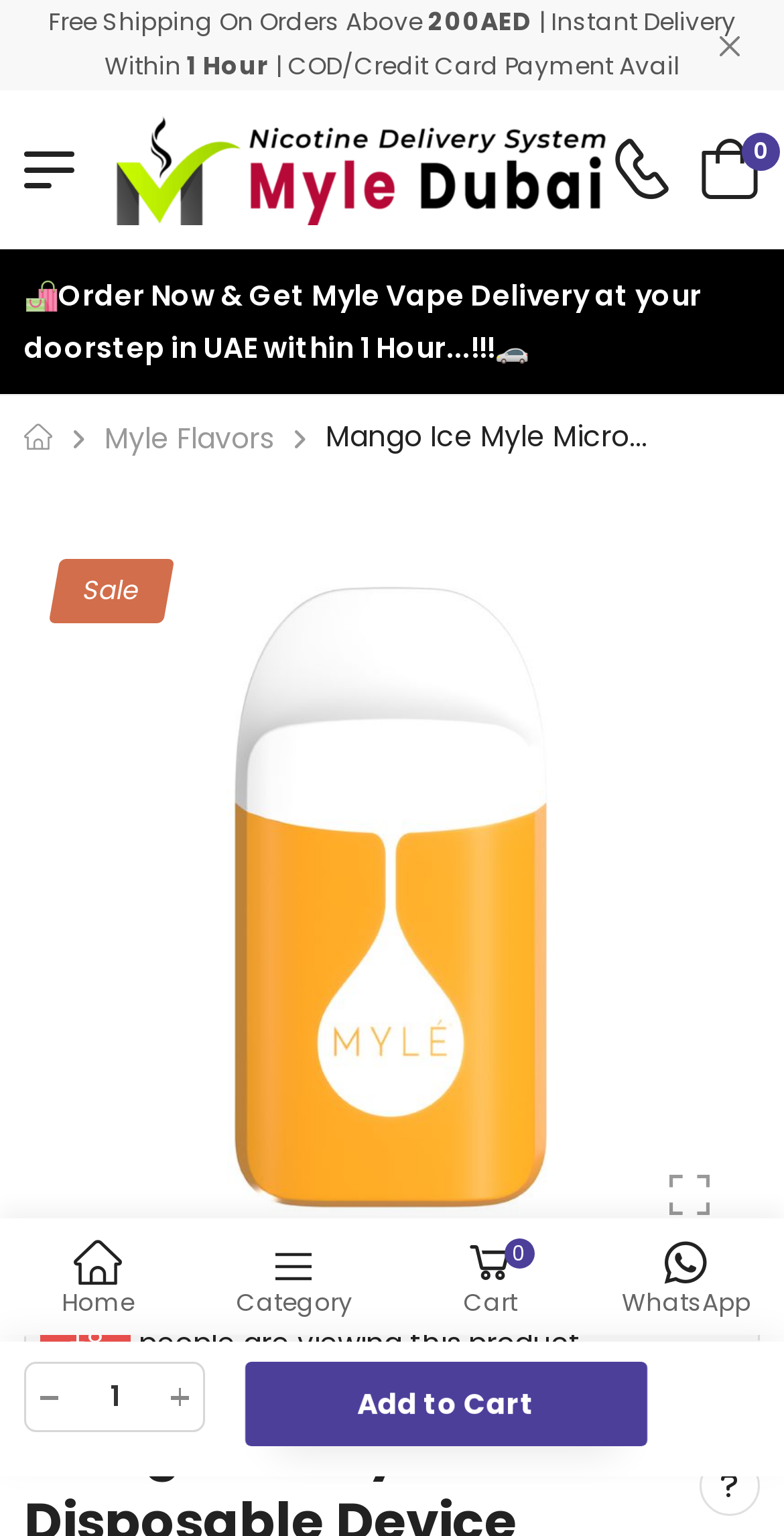Using the format (top-left x, top-left y, bottom-right x, bottom-right y), provide the bounding box coordinates for the described UI element. All values should be floating point numbers between 0 and 1: 0 Shopping Cart: Dhs. 0.00

[0.874, 0.091, 0.969, 0.13]